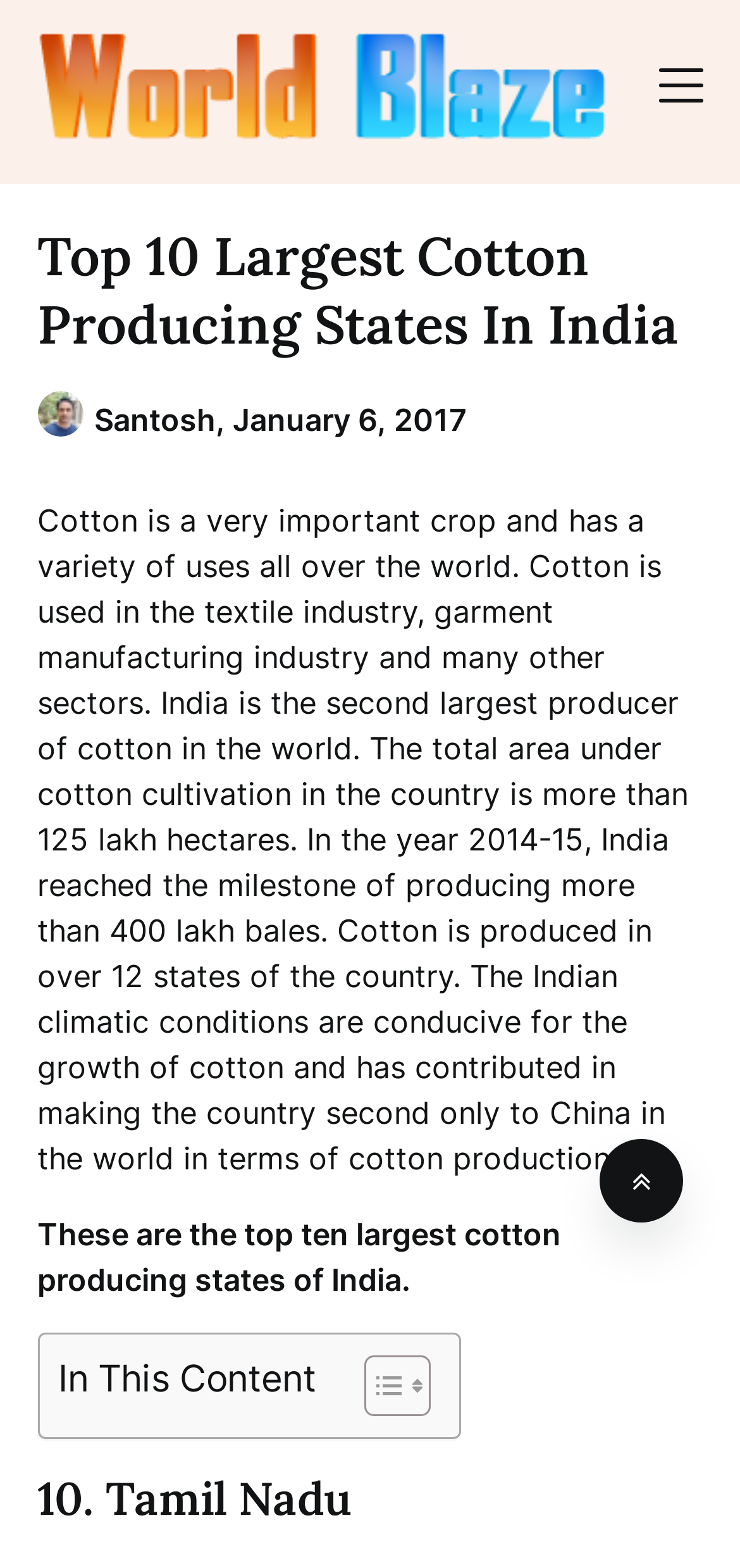Identify the bounding box coordinates for the UI element that matches this description: "alt="worldblaze"".

[0.05, 0.018, 0.849, 0.099]